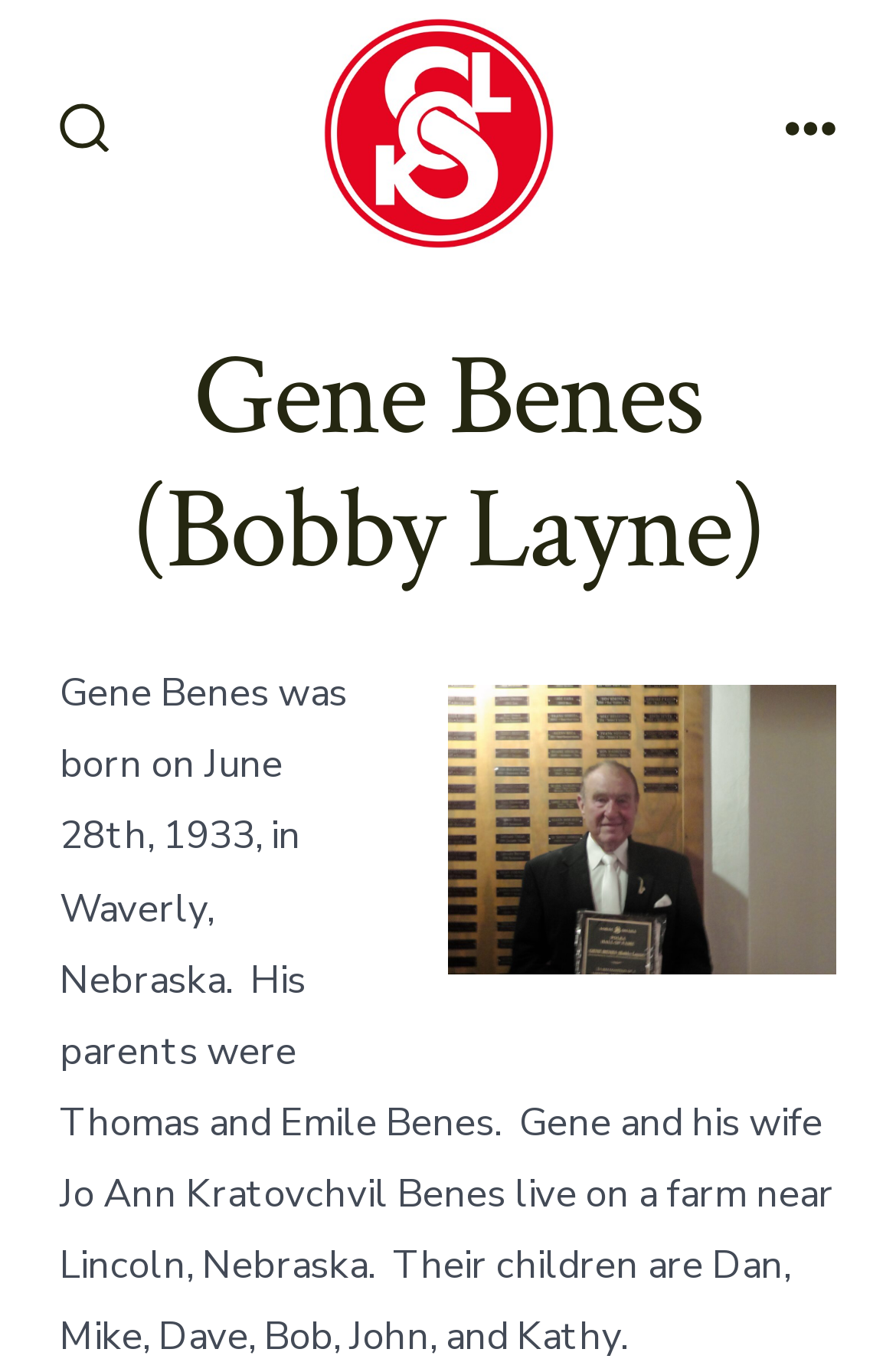Please respond to the question using a single word or phrase:
Where do Gene and his wife live?

On a farm near Lincoln, Nebraska